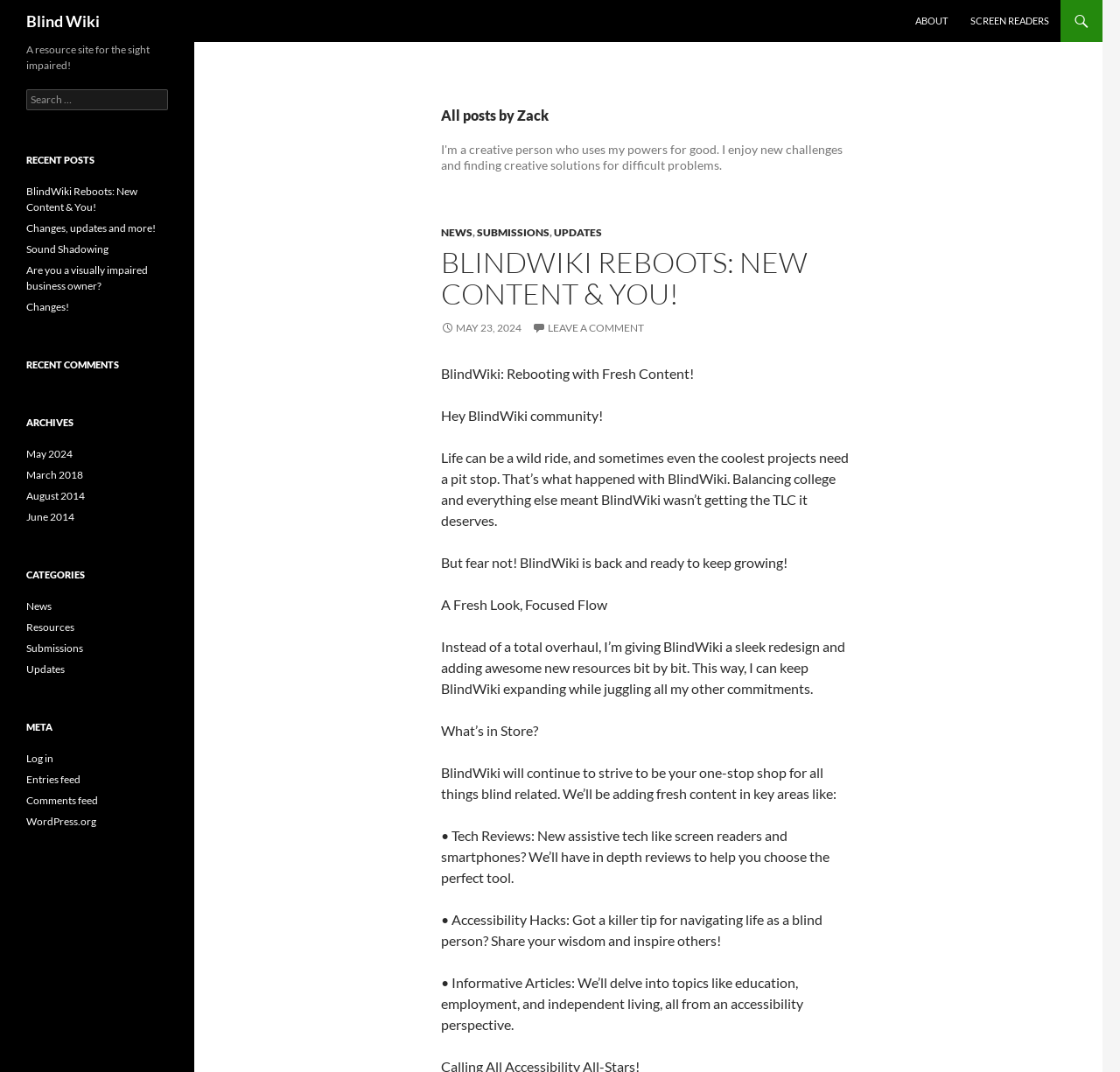Please identify the bounding box coordinates of the area I need to click to accomplish the following instruction: "Click on ABOUT".

[0.808, 0.0, 0.855, 0.039]